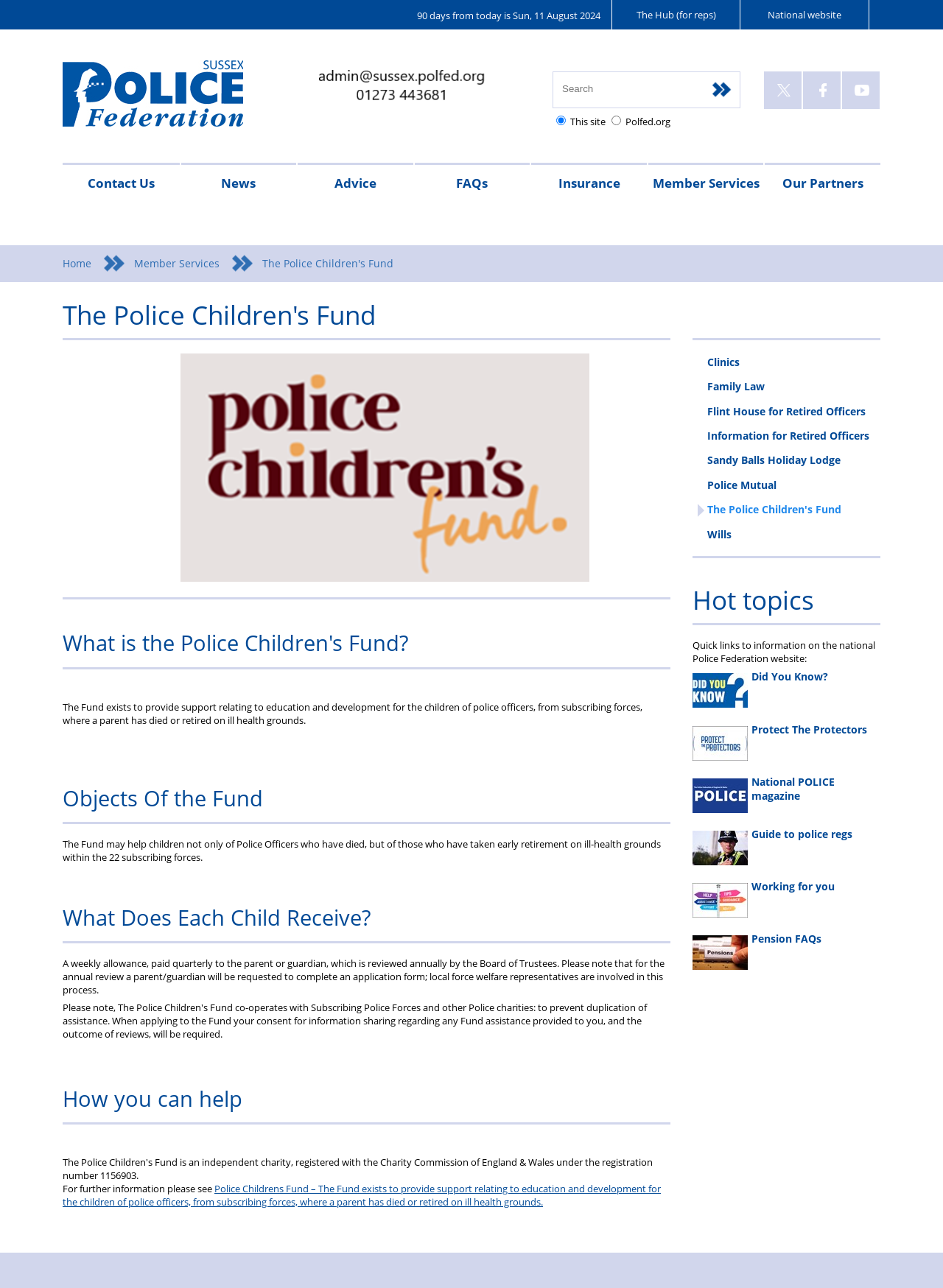What is the objective of the webpage? Based on the screenshot, please respond with a single word or phrase.

To provide information about the Police Children's Fund